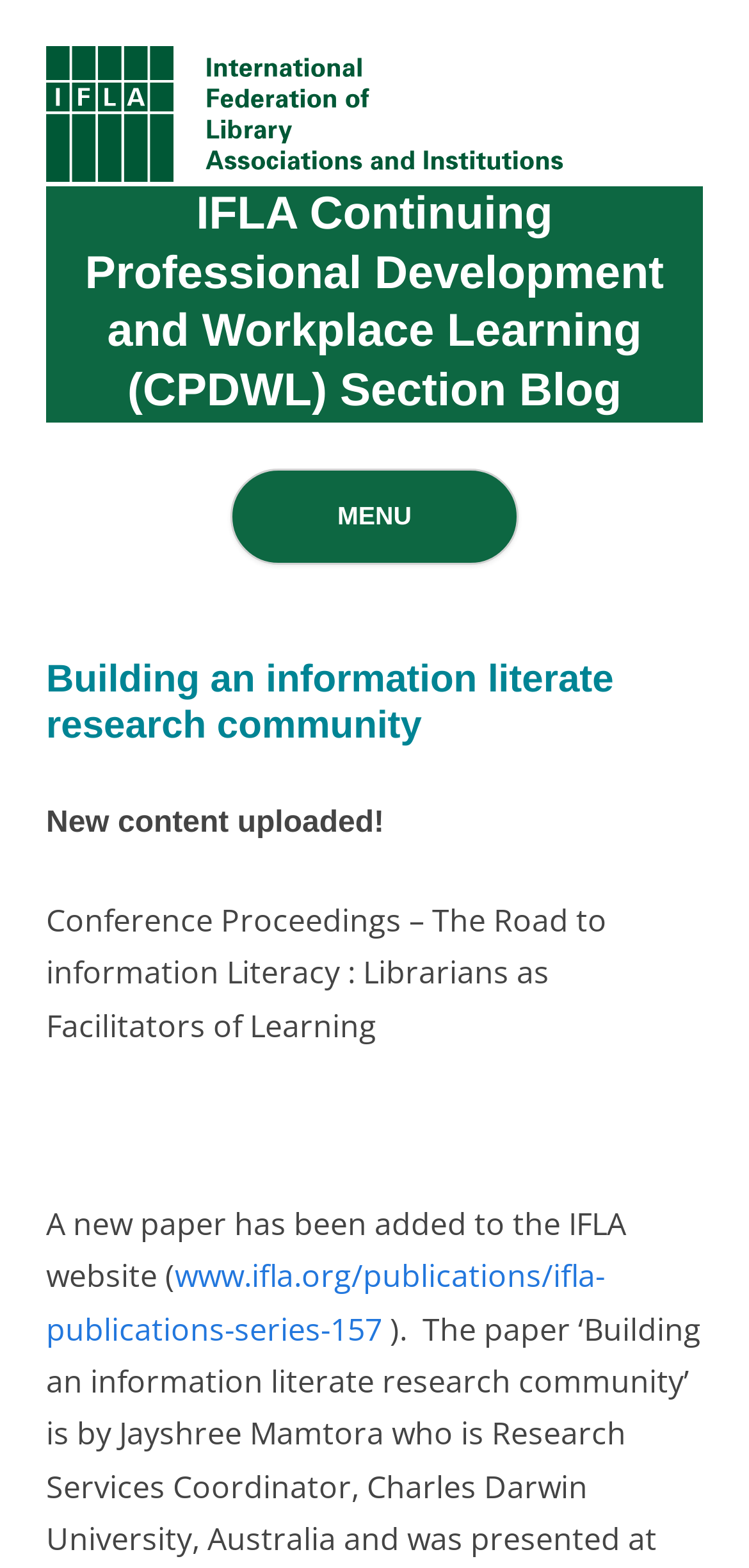What is the purpose of the 'MENU' button?
Could you answer the question in a detailed manner, providing as much information as possible?

The 'MENU' button is a clickable element located at the top right corner of the webpage, with bounding box coordinates [0.307, 0.299, 0.693, 0.36]. Its purpose is to provide a way to navigate the website, possibly to access different sections or pages.